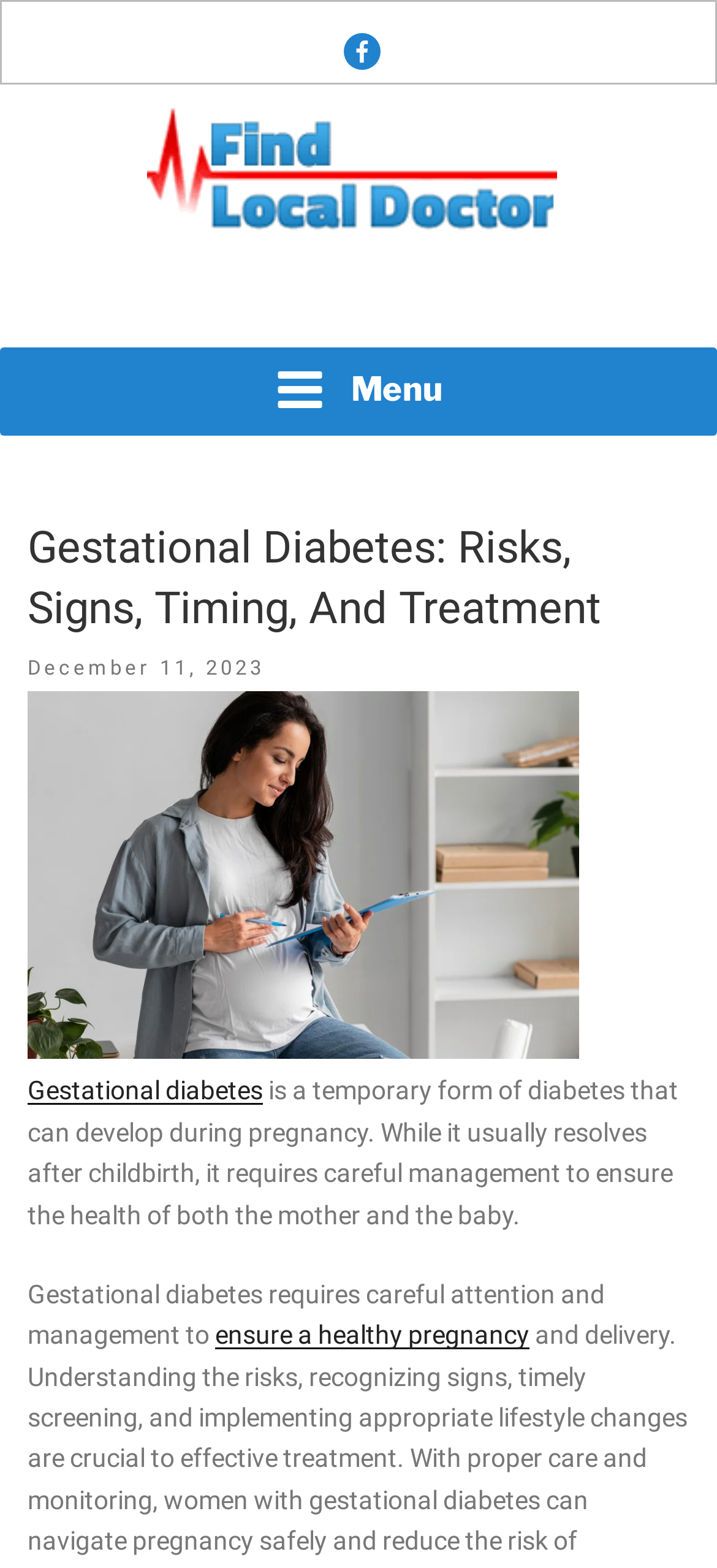Pinpoint the bounding box coordinates of the element that must be clicked to accomplish the following instruction: "Open the top menu". The coordinates should be in the format of four float numbers between 0 and 1, i.e., [left, top, right, bottom].

[0.0, 0.222, 1.0, 0.277]